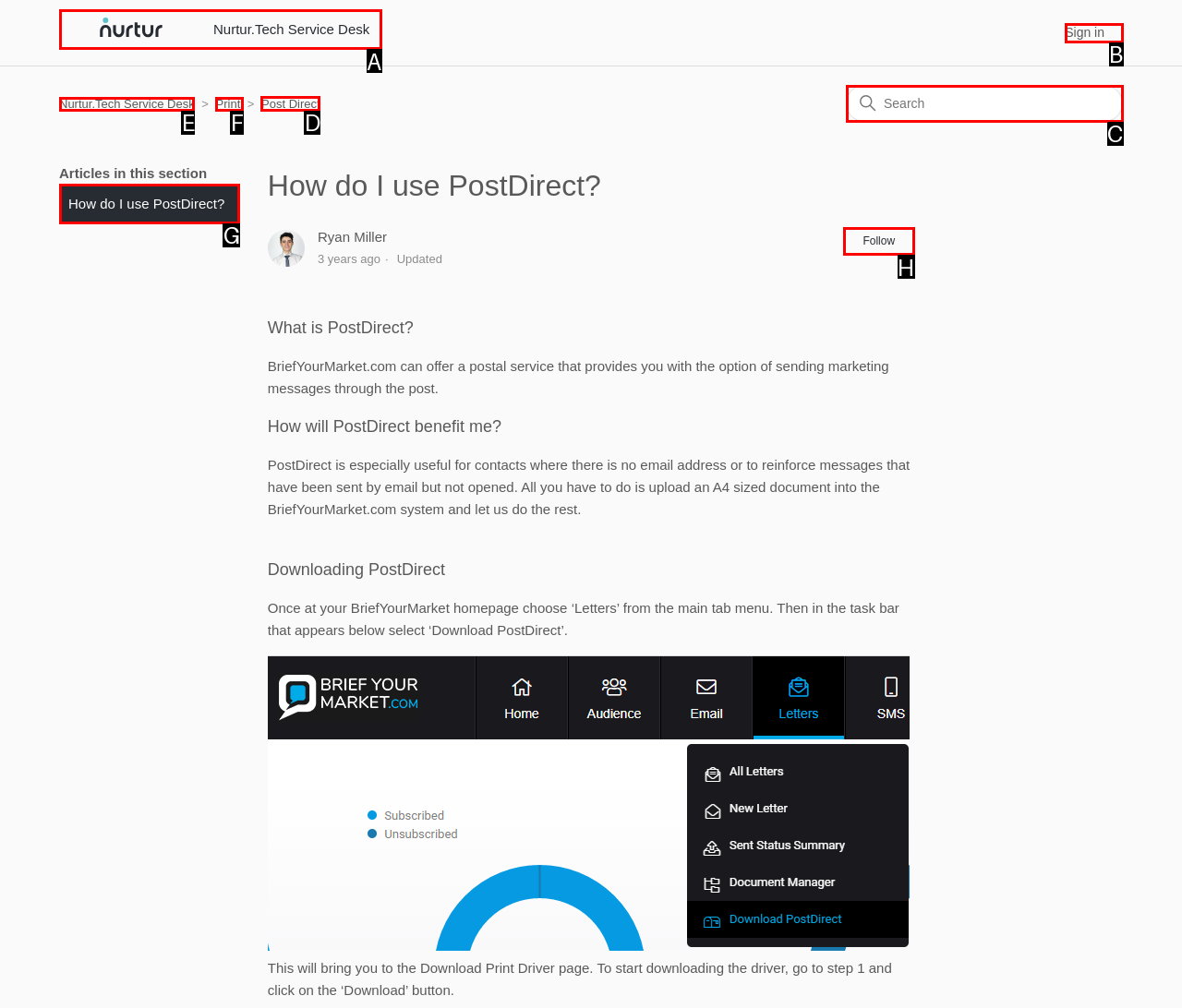Which option should you click on to fulfill this task: Click on Post Direct? Answer with the letter of the correct choice.

D